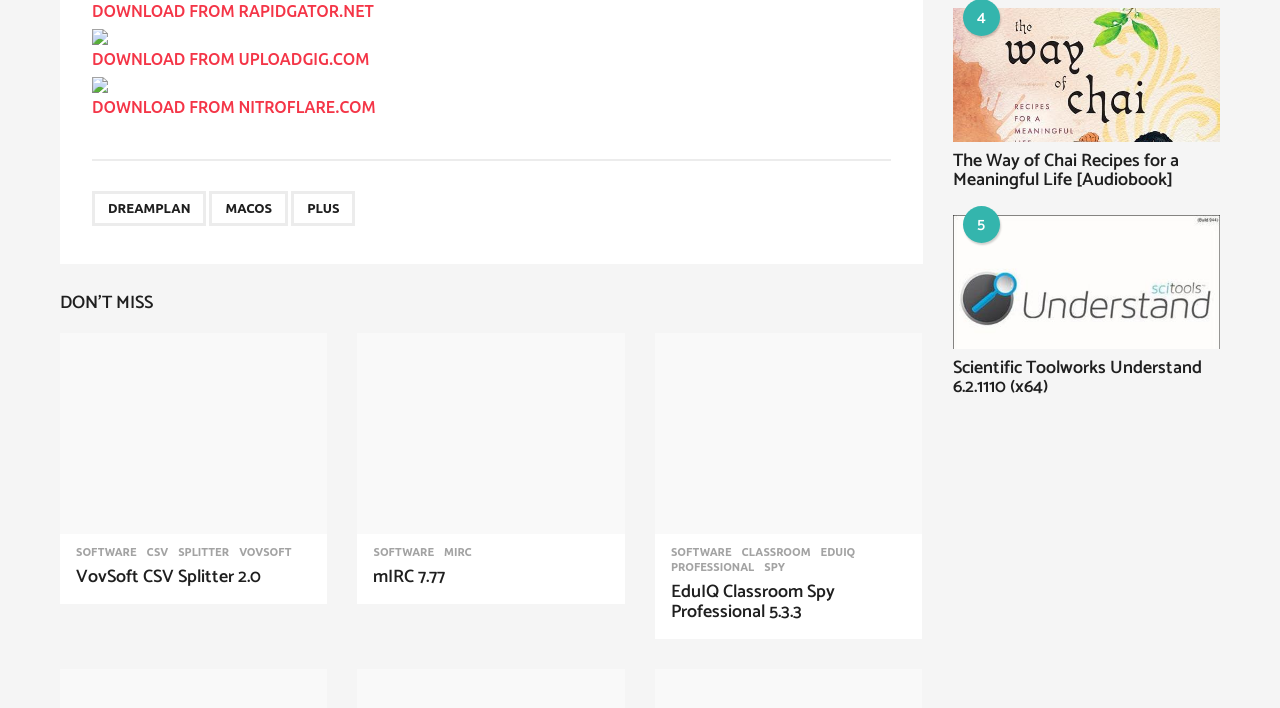How many articles are there on the webpage? Please answer the question using a single word or phrase based on the image.

4